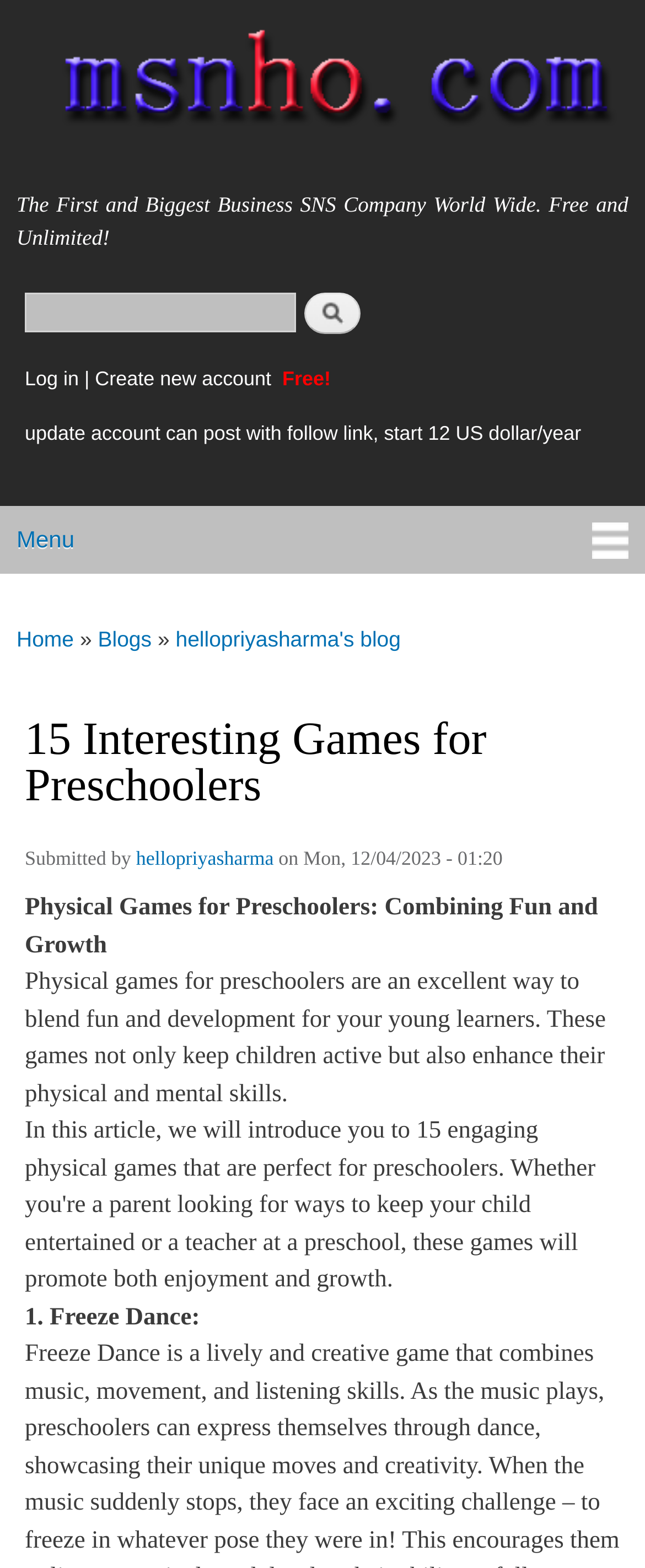What is the first game mentioned in the article?
Relying on the image, give a concise answer in one word or a brief phrase.

Freeze Dance